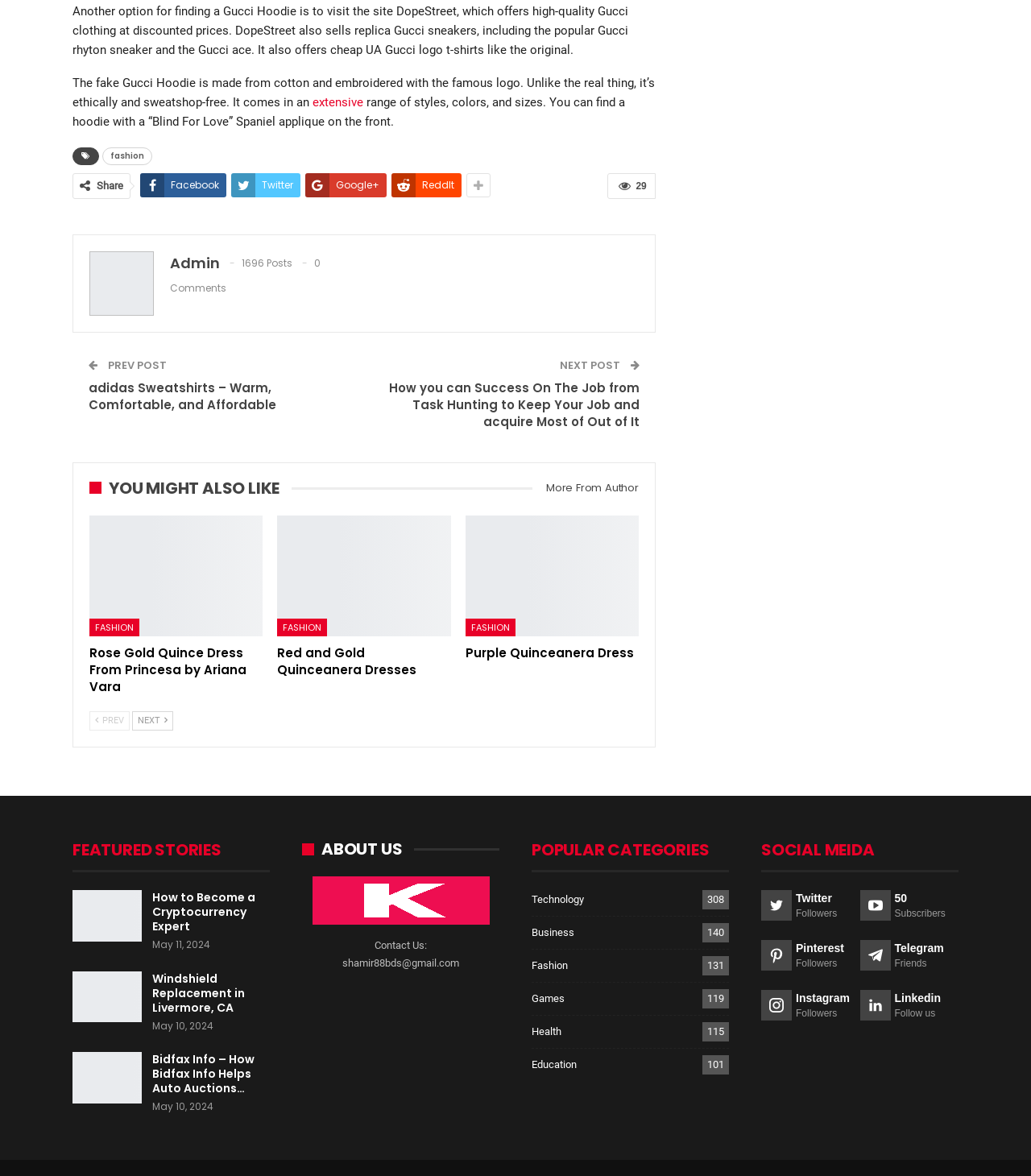Using the details in the image, give a detailed response to the question below:
What is the name of the author?

The author's name is not explicitly mentioned on the webpage. Although there is a link 'More From Author', it does not provide the author's name.